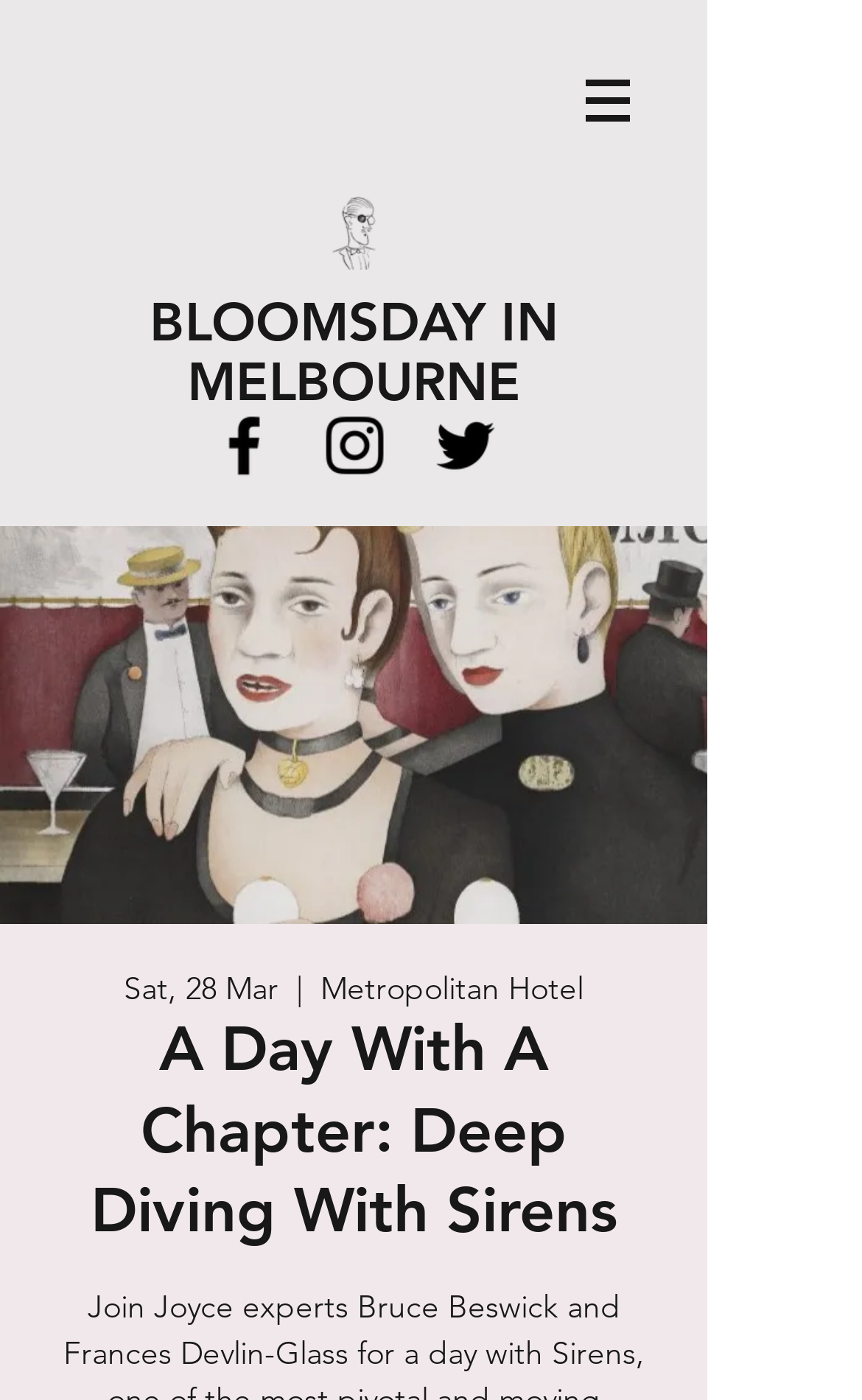Using the information from the screenshot, answer the following question thoroughly:
How many images are there on the page?

I counted the number of image elements on the page, which are the logo image, the James Joyce Ulysses image, the Facebook image, the Instagram image, and the Twitter image, so there are 5 images on the page.